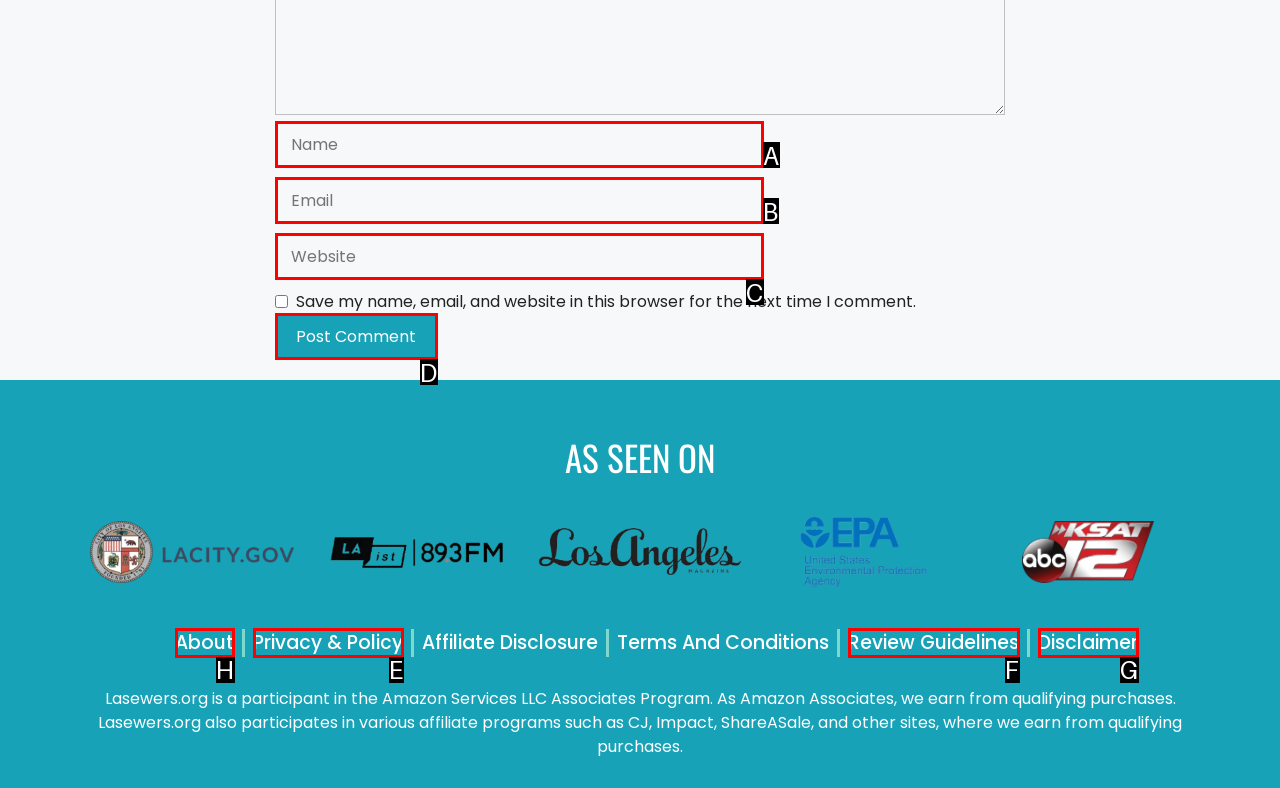Decide which HTML element to click to complete the task: Visit the About page Provide the letter of the appropriate option.

H